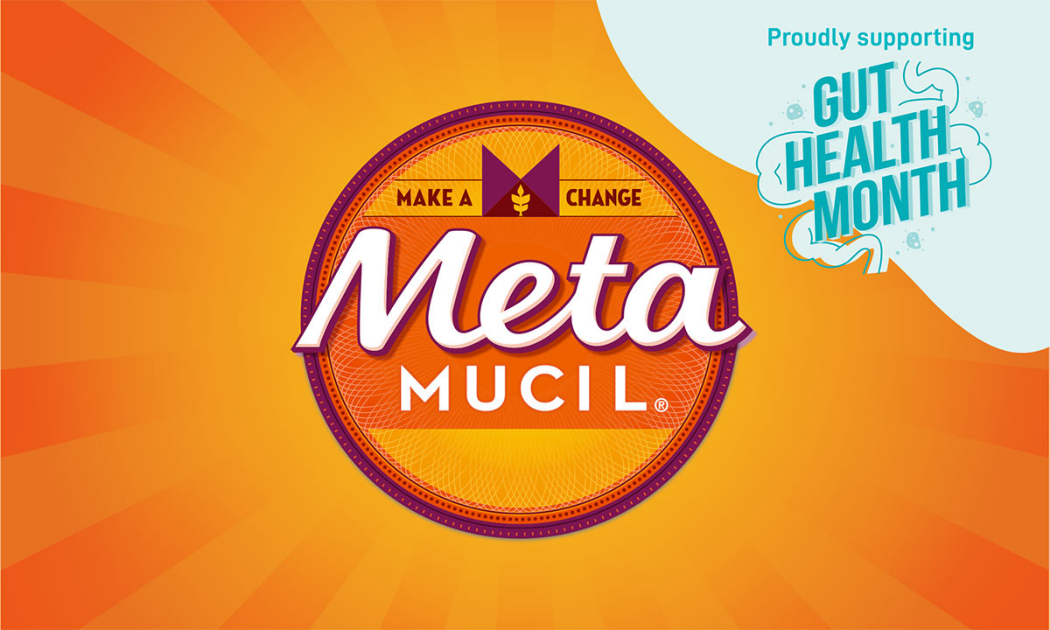What month is Metamucil supporting?
Give a thorough and detailed response to the question.

Metamucil is supporting Gut Health Month because the caption mentions that the brand is supporting 'Gut Health Month' in the top right corner of the image, which is a national awareness initiative.